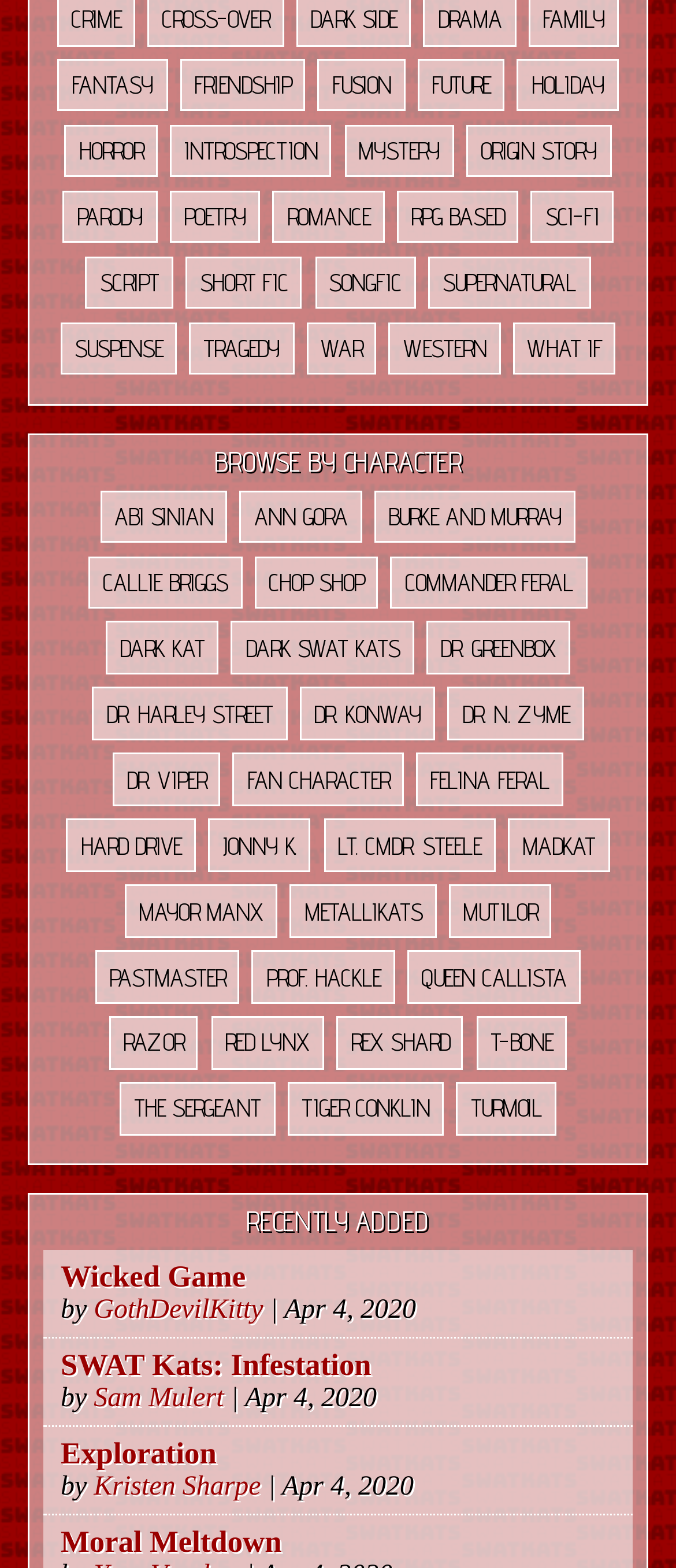Provide the bounding box coordinates for the UI element that is described by this text: "Pastmaster". The coordinates should be in the form of four float numbers between 0 and 1: [left, top, right, bottom].

[0.14, 0.606, 0.354, 0.64]